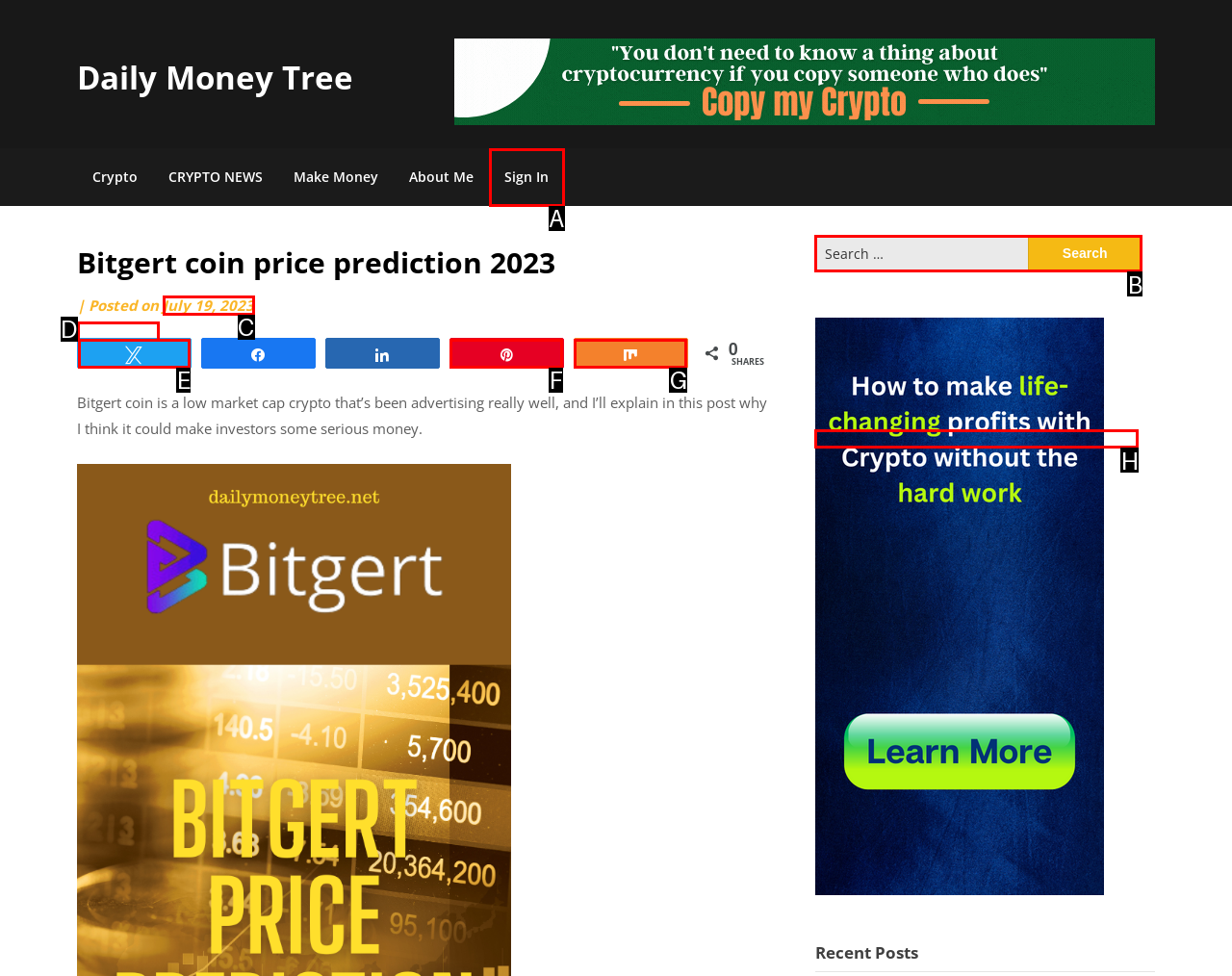Based on the choices marked in the screenshot, which letter represents the correct UI element to perform the task: Search for something?

B